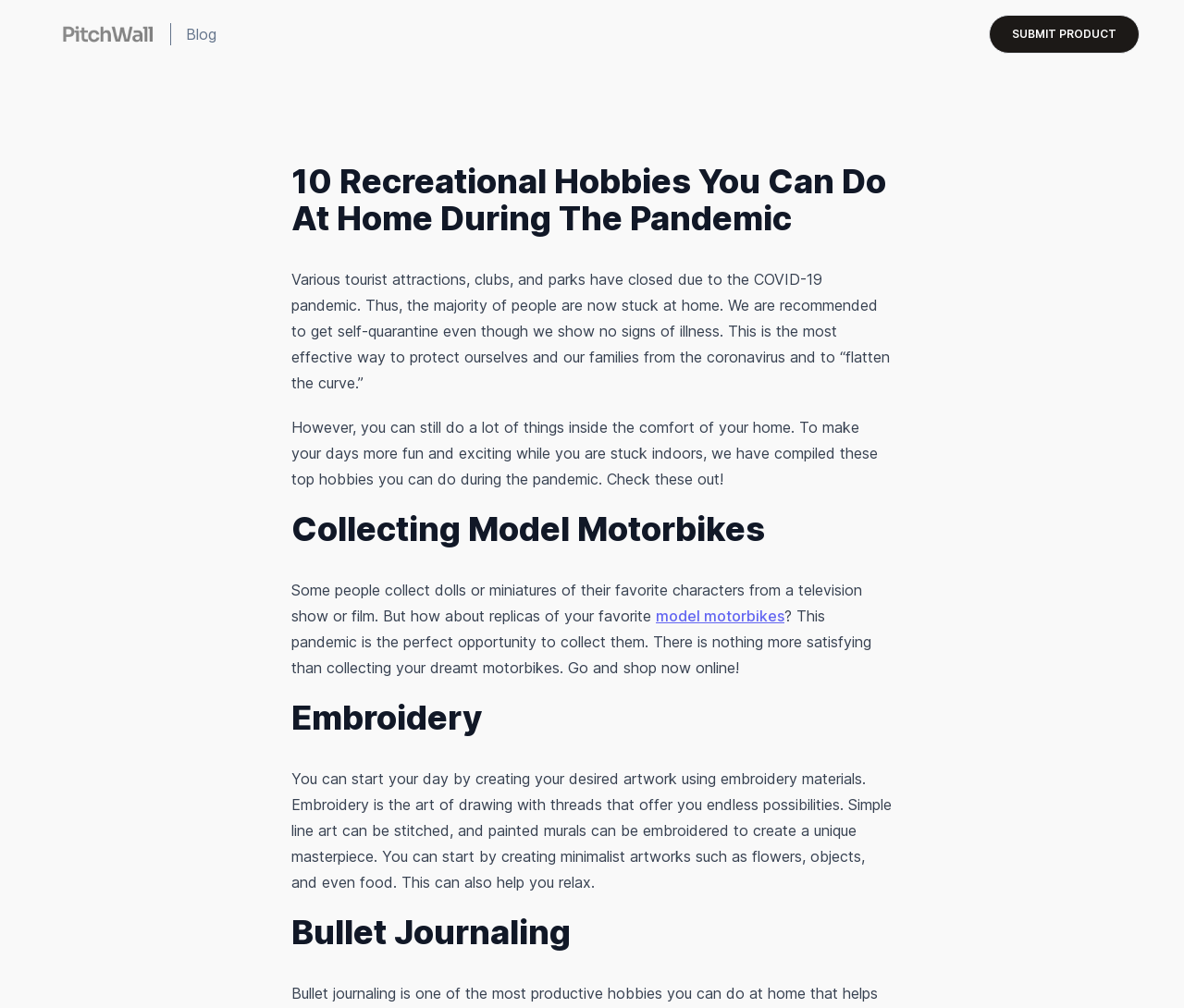Bounding box coordinates should be in the format (top-left x, top-left y, bottom-right x, bottom-right y) and all values should be floating point numbers between 0 and 1. Determine the bounding box coordinate for the UI element described as: parent_node: TH

None